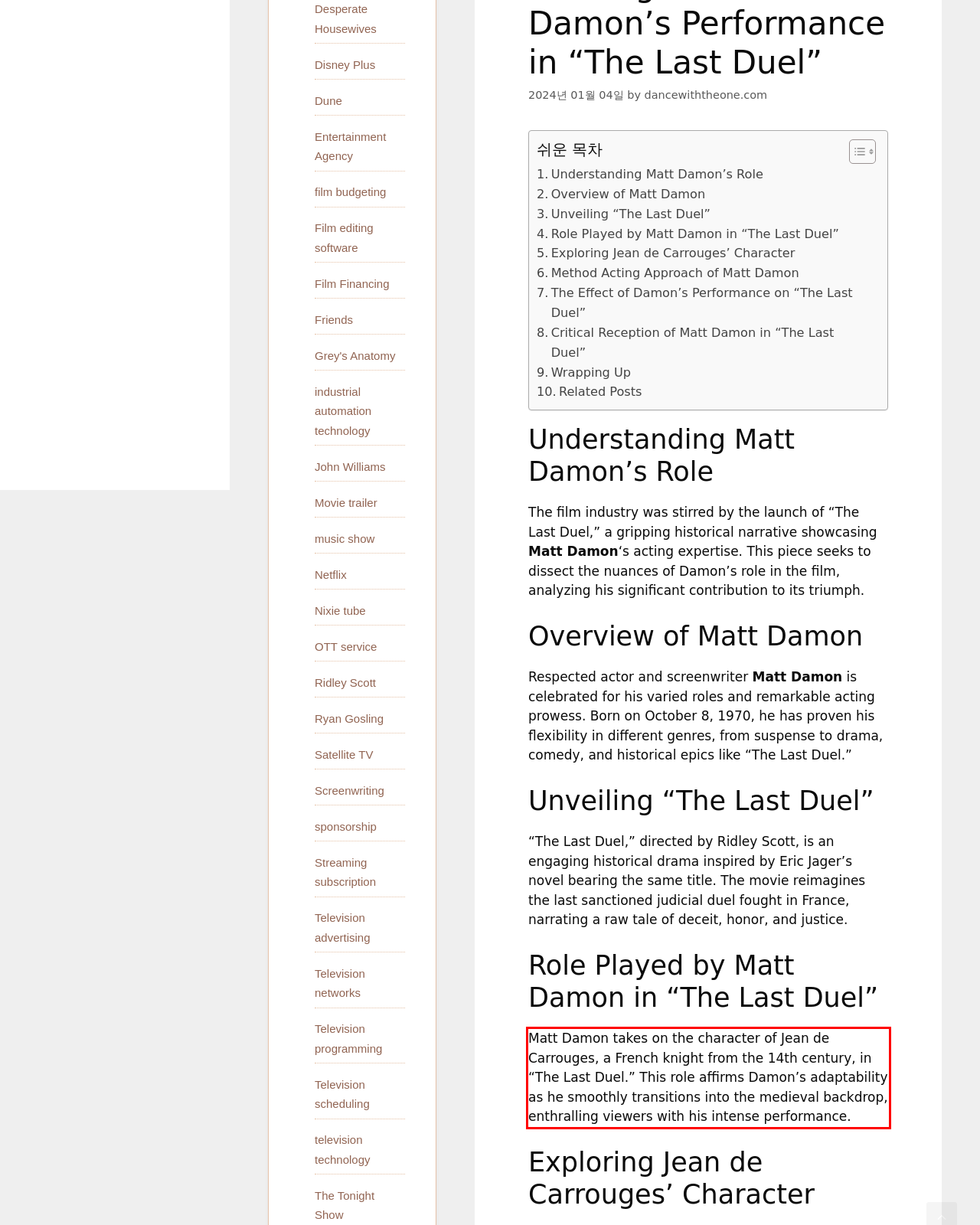You have a screenshot of a webpage with a red bounding box. Identify and extract the text content located inside the red bounding box.

Matt Damon takes on the character of Jean de Carrouges, a French knight from the 14th century, in “The Last Duel.” This role affirms Damon’s adaptability as he smoothly transitions into the medieval backdrop, enthralling viewers with his intense performance.